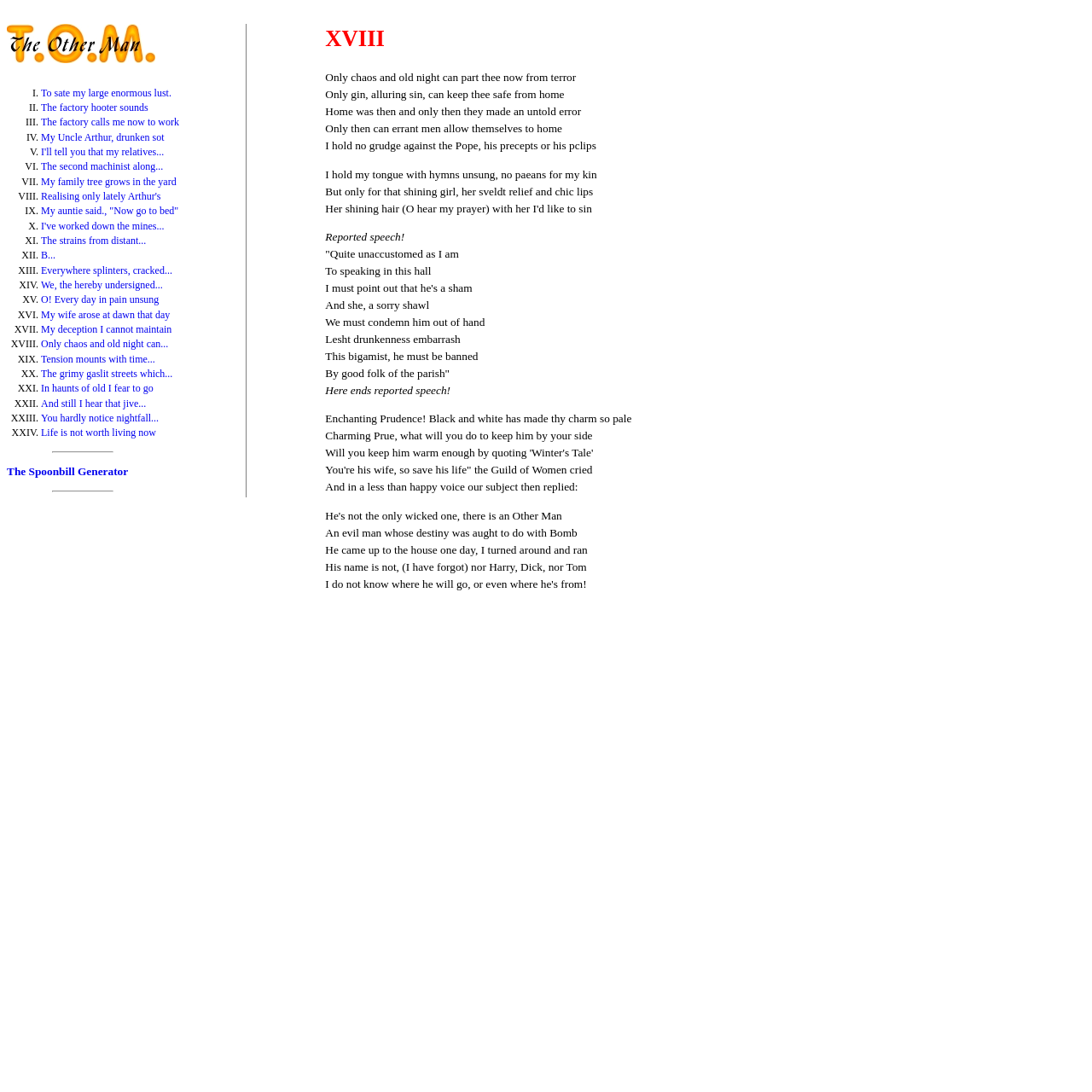What is the text of the link at coordinates [0.037, 0.426, 0.117, 0.437]?
Using the image, respond with a single word or phrase.

The Spoonbill Generator